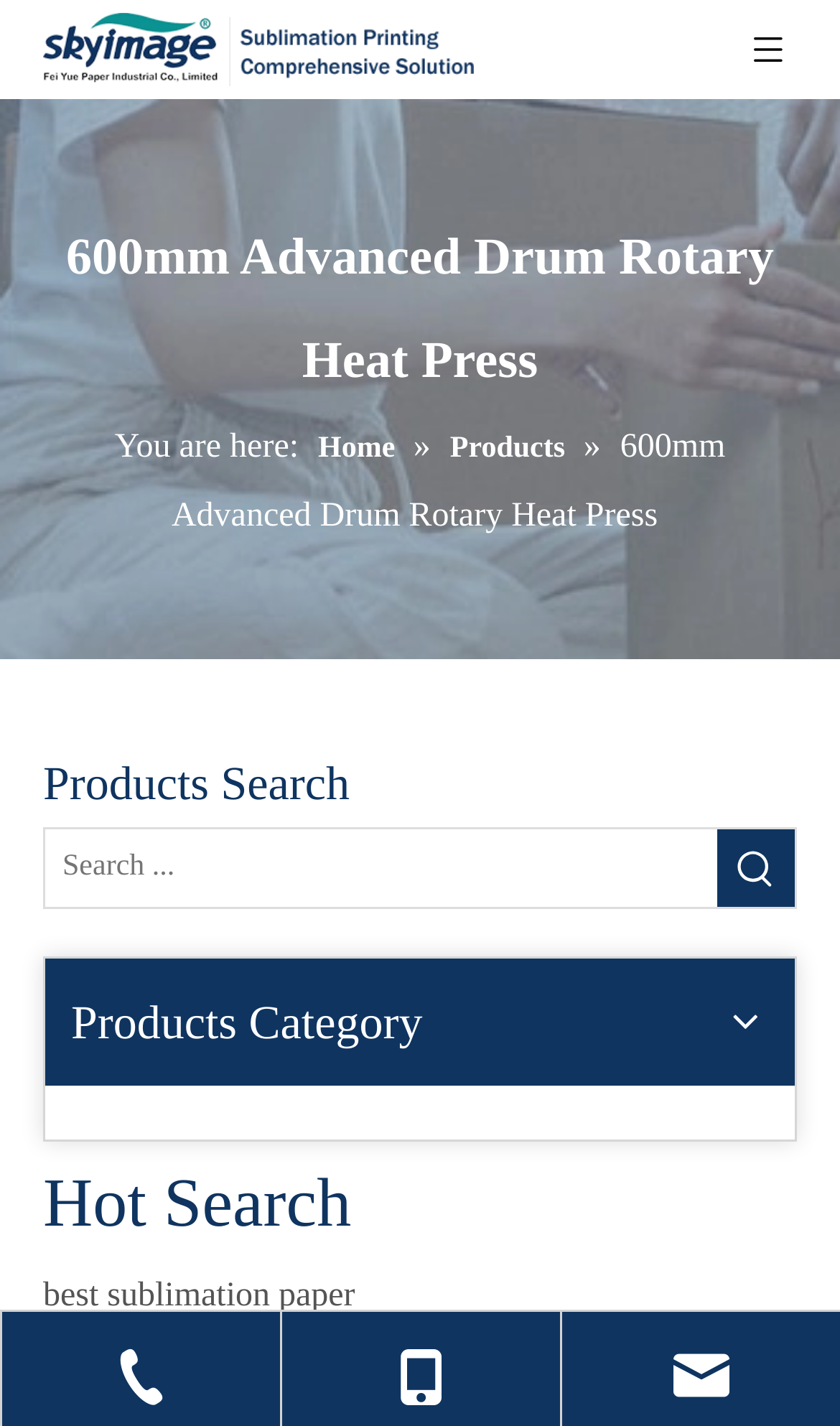Point out the bounding box coordinates of the section to click in order to follow this instruction: "Click the 'best sublimation paper' link".

[0.051, 0.895, 0.423, 0.921]